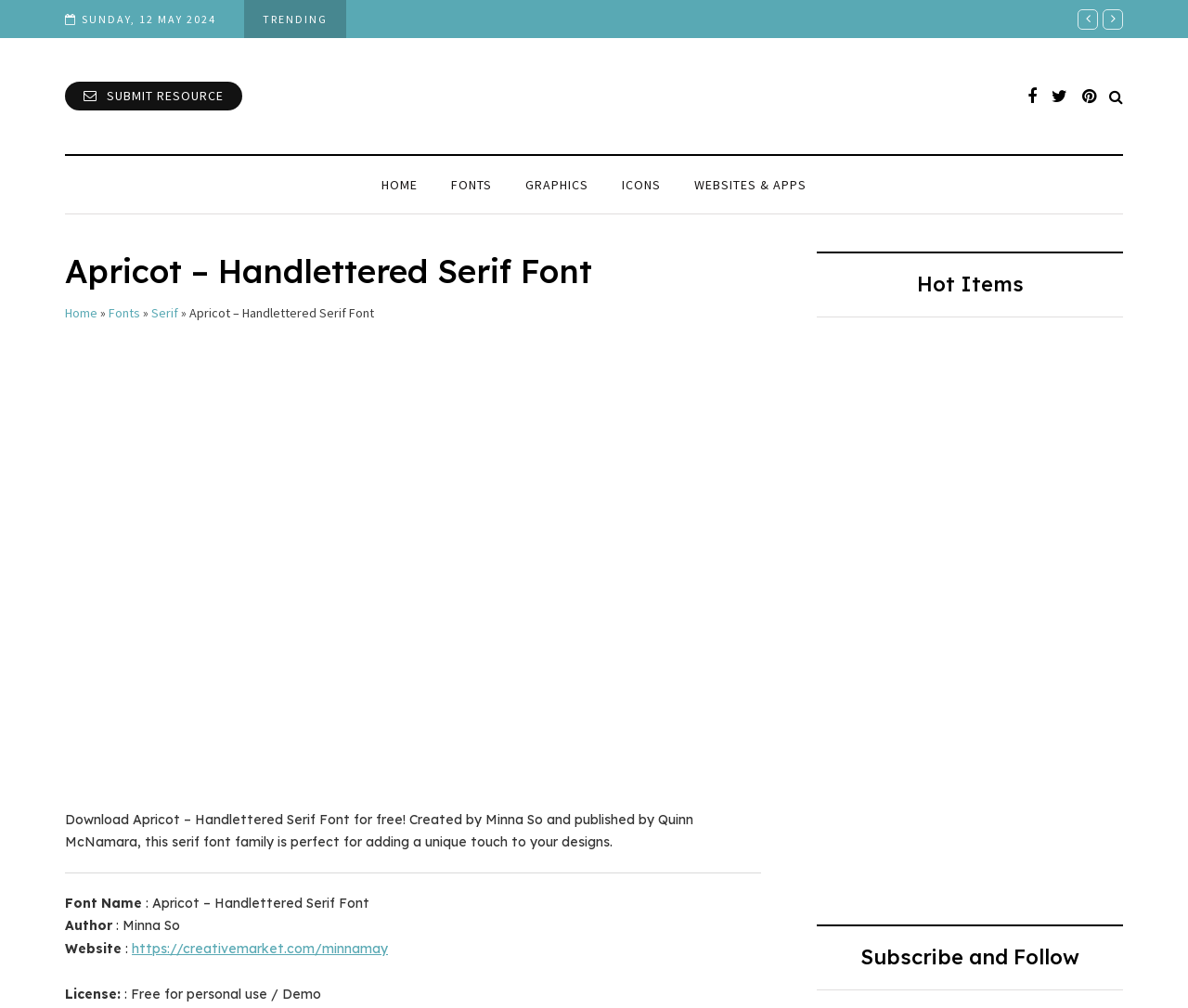Identify the bounding box coordinates for the element you need to click to achieve the following task: "Explore the FONTS category". Provide the bounding box coordinates as four float numbers between 0 and 1, in the form [left, top, right, bottom].

[0.366, 0.173, 0.428, 0.193]